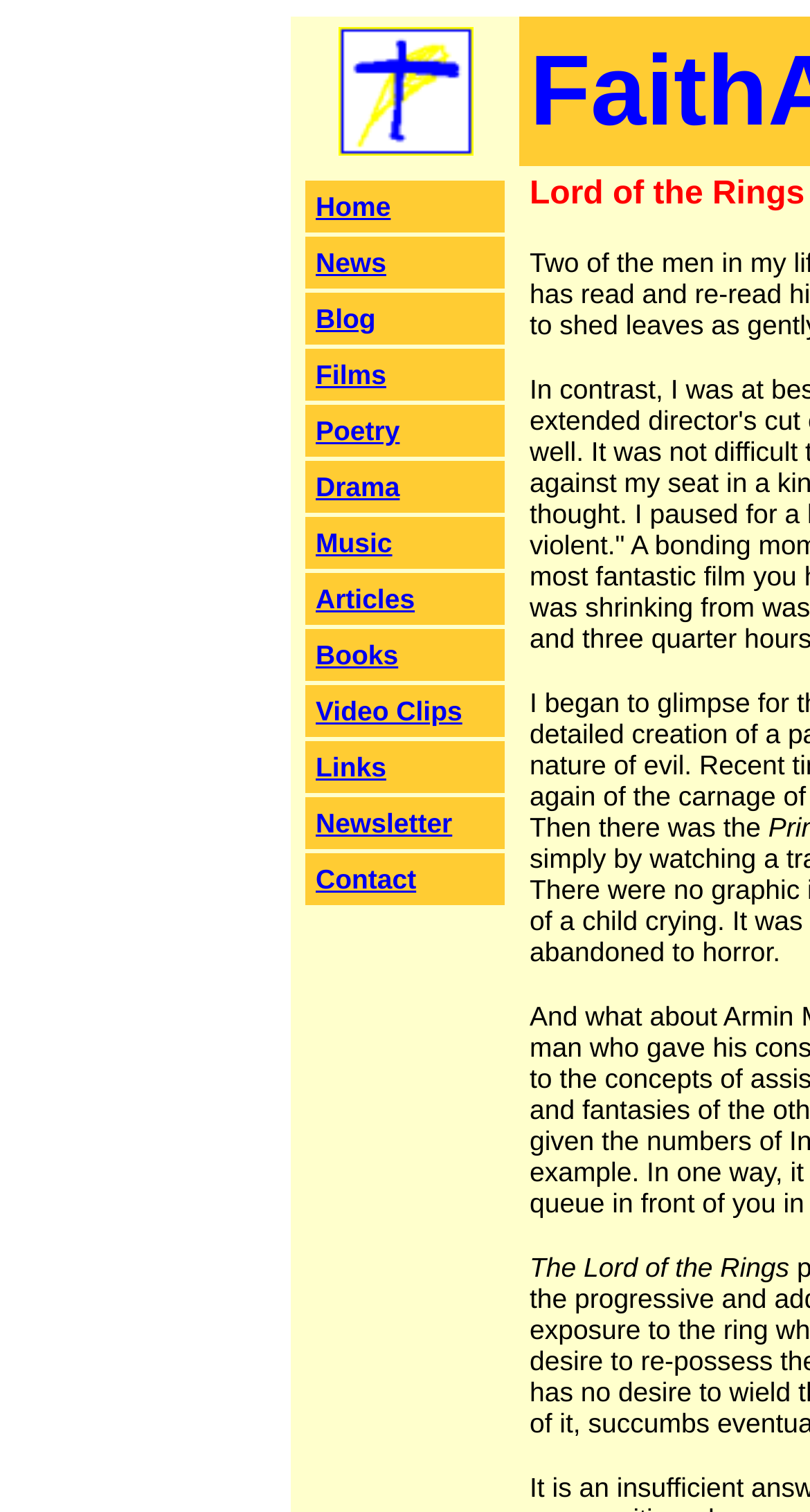Find the bounding box coordinates of the element you need to click on to perform this action: 'Click on Home'. The coordinates should be represented by four float values between 0 and 1, in the format [left, top, right, bottom].

[0.39, 0.126, 0.482, 0.147]